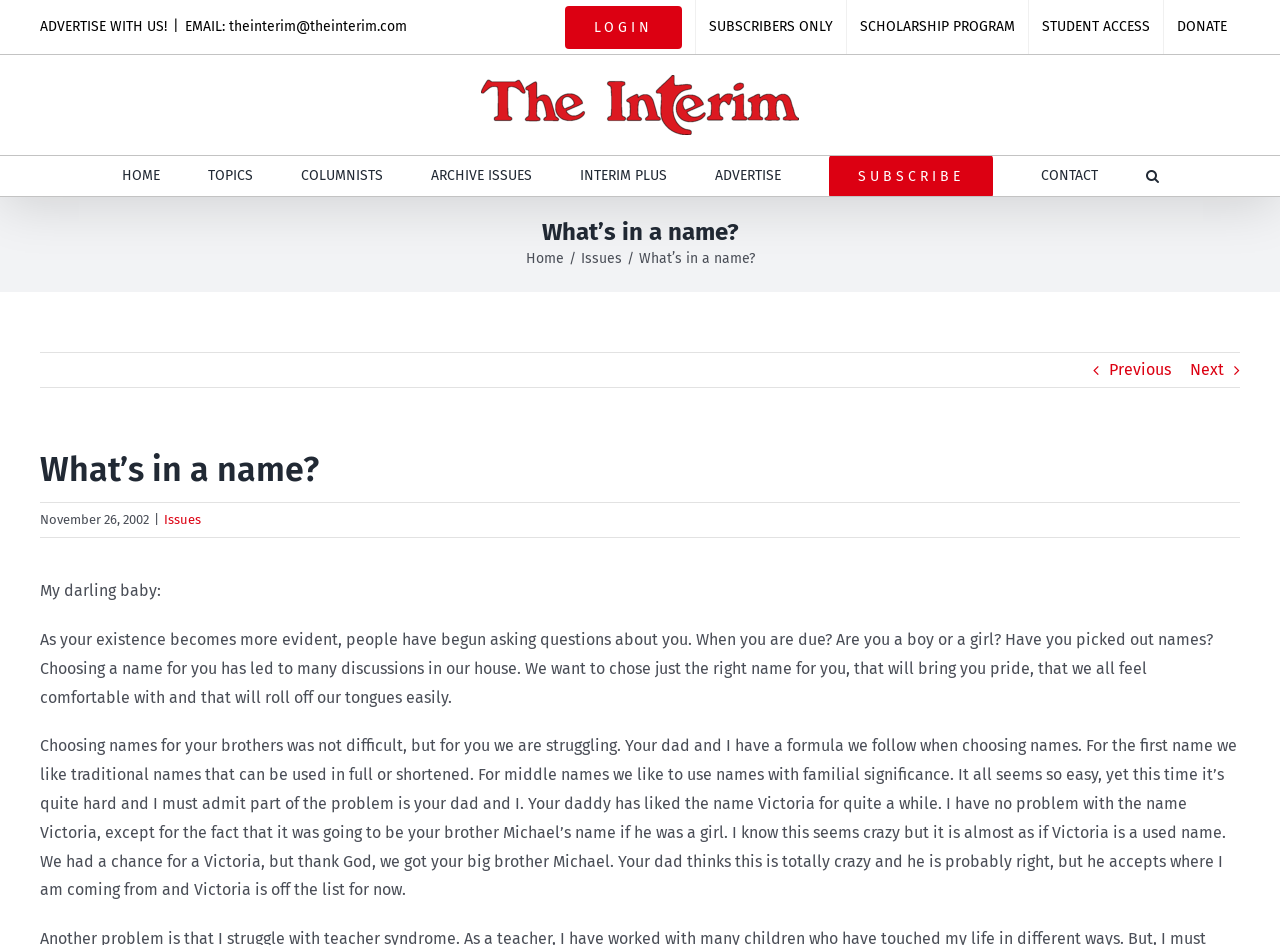Please determine and provide the text content of the webpage's heading.

What’s in a name?